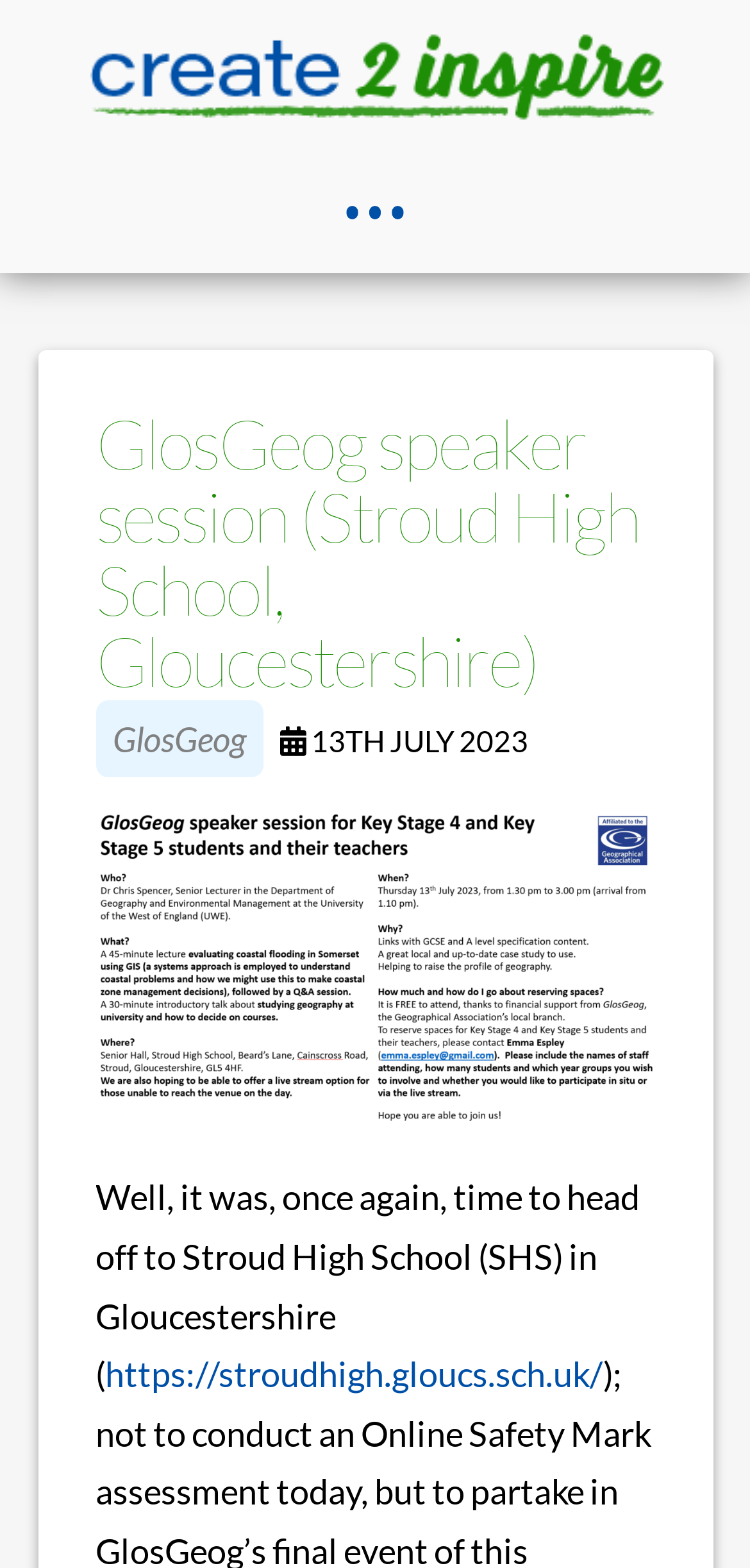Bounding box coordinates are to be given in the format (top-left x, top-left y, bottom-right x, bottom-right y). All values must be floating point numbers between 0 and 1. Provide the bounding box coordinate for the UI element described as: aria-label="Toggle Off Canvas Content"

[0.419, 0.097, 0.581, 0.174]